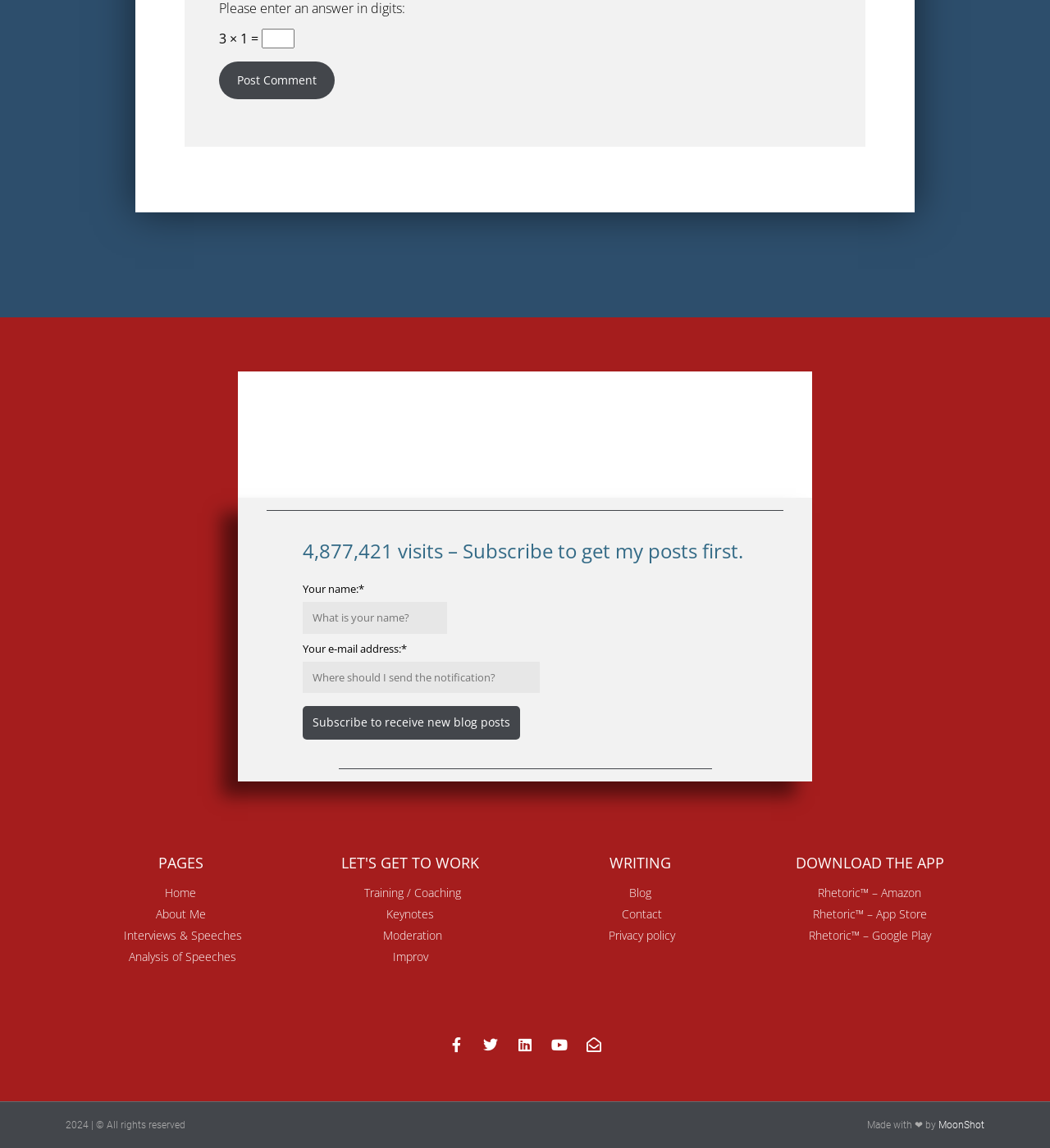Provide a short, one-word or phrase answer to the question below:
What is the logo of the website?

Manner of Speaking Logo